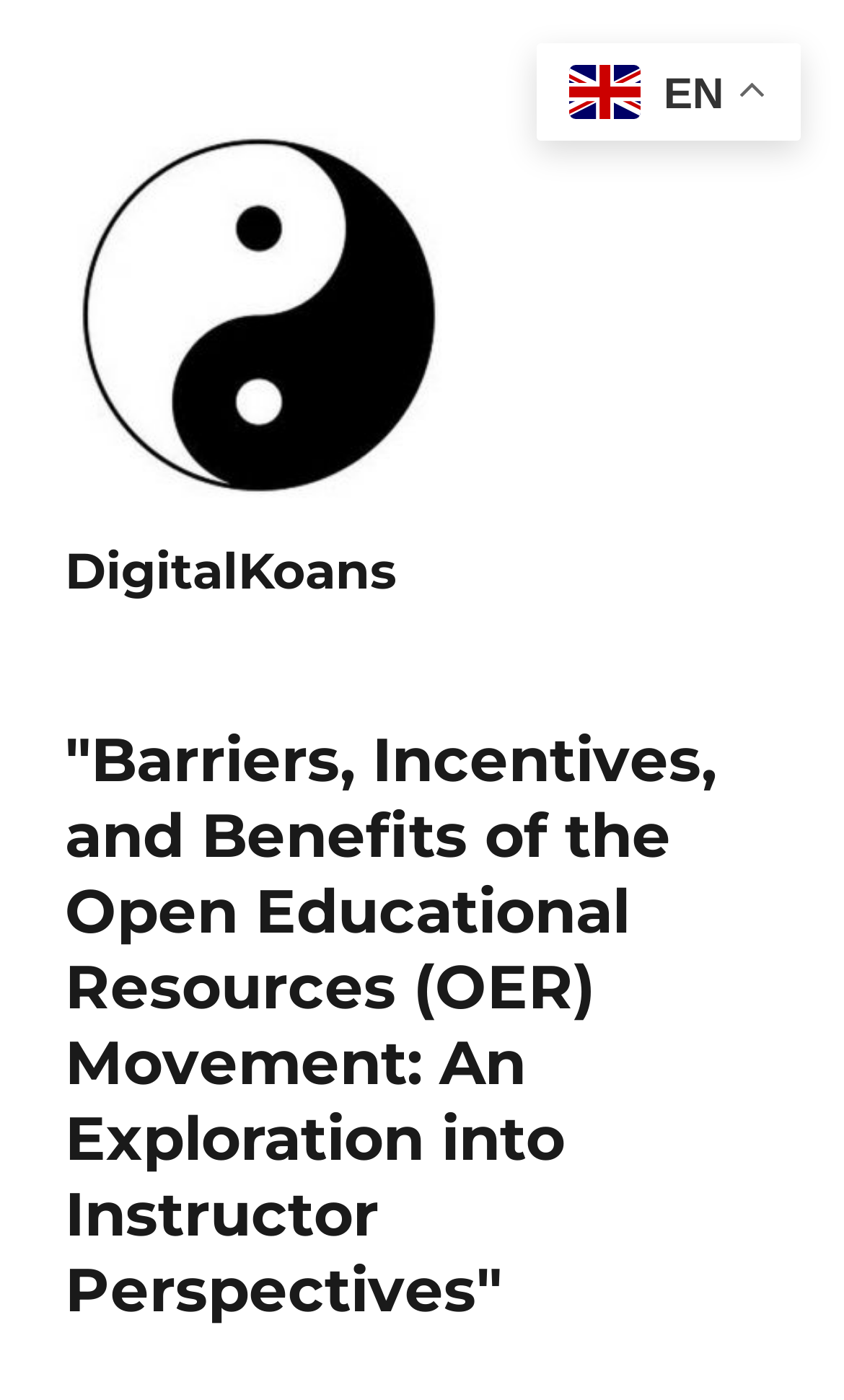What is the topic of the article on this webpage? Using the information from the screenshot, answer with a single word or phrase.

Open Educational Resources